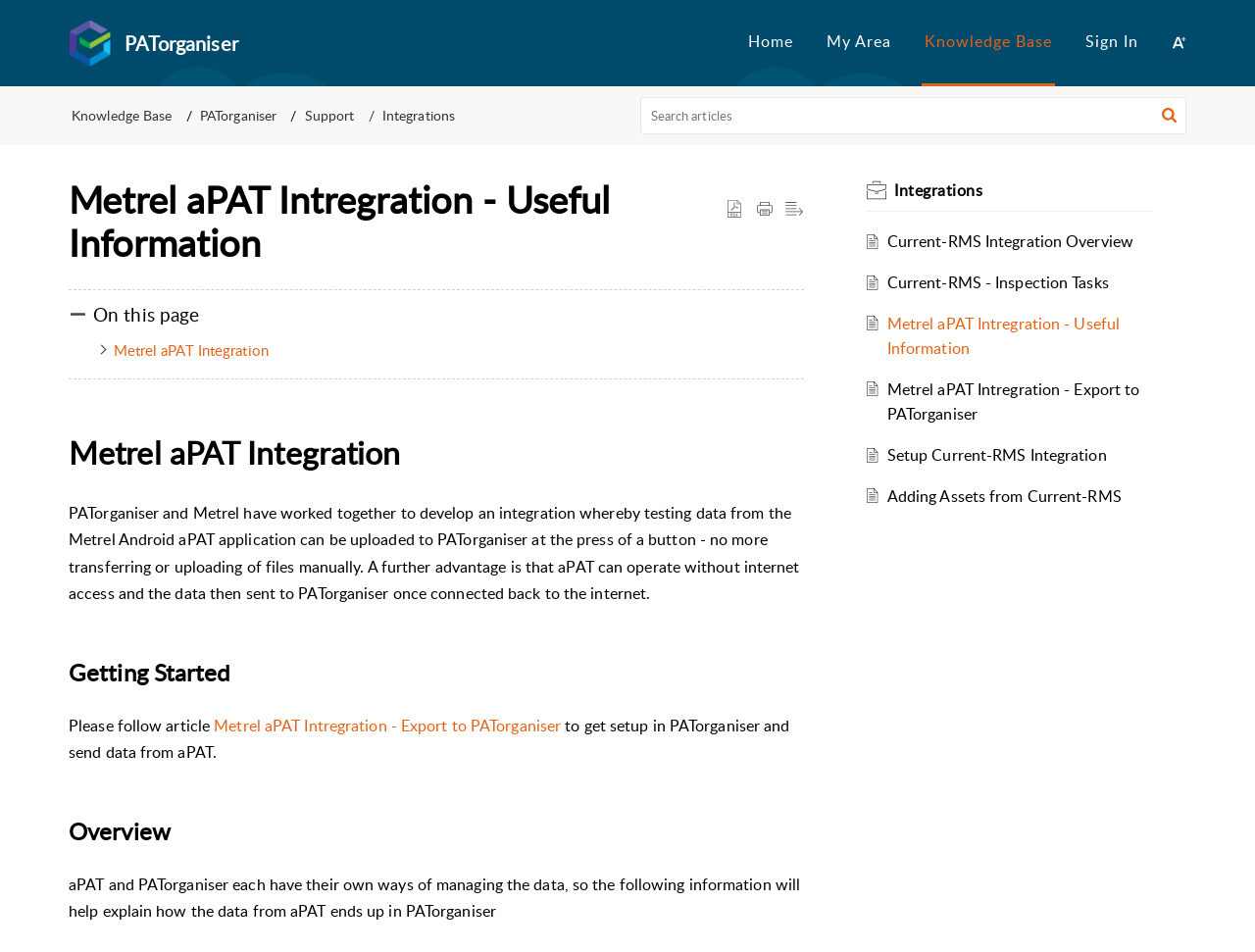Carefully examine the image and provide an in-depth answer to the question: What is the function of the search box?

The search box is located in the top right corner of the webpage and has a placeholder text 'Search articles', indicating that it is used to search for articles on the webpage.